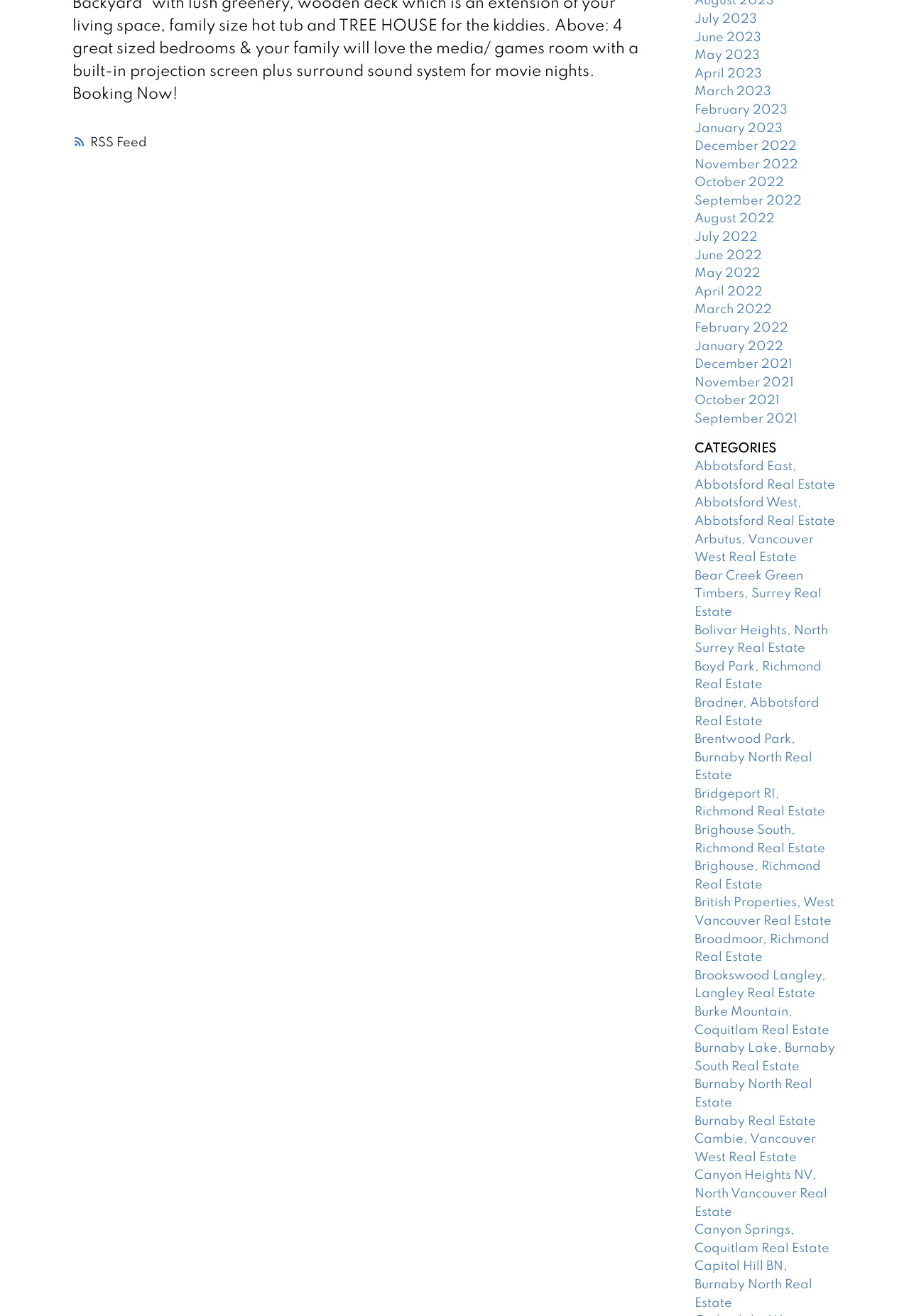Predict the bounding box of the UI element based on this description: "March 2022".

[0.764, 0.231, 0.849, 0.24]